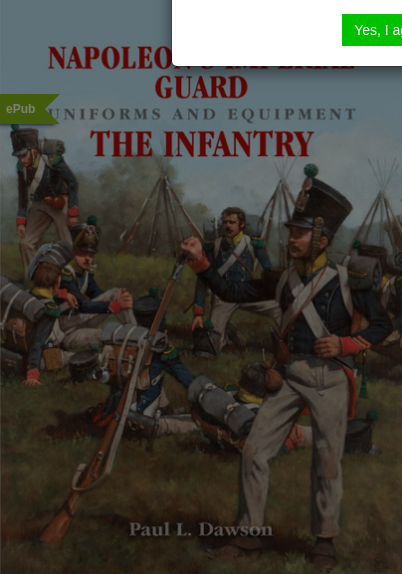Provide a comprehensive description of the image.

The image is the cover of the ePub titled "Napoleon's Imperial Guard Uniforms and Equipment," authored by Paul L. Dawson. The cover features an artistic depiction of soldiers from the Imperial Guard, showcasing their uniforms and equipment from the Napoleonic era. The title is prominently displayed at the top, alongside the subtitle "THE INFANTRY." The cover art reflects a historical context, ideal for readers interested in military history, specifically focused on the Napoleonic period. The ePub format is indicated in the top left corner, catering to digital readers.